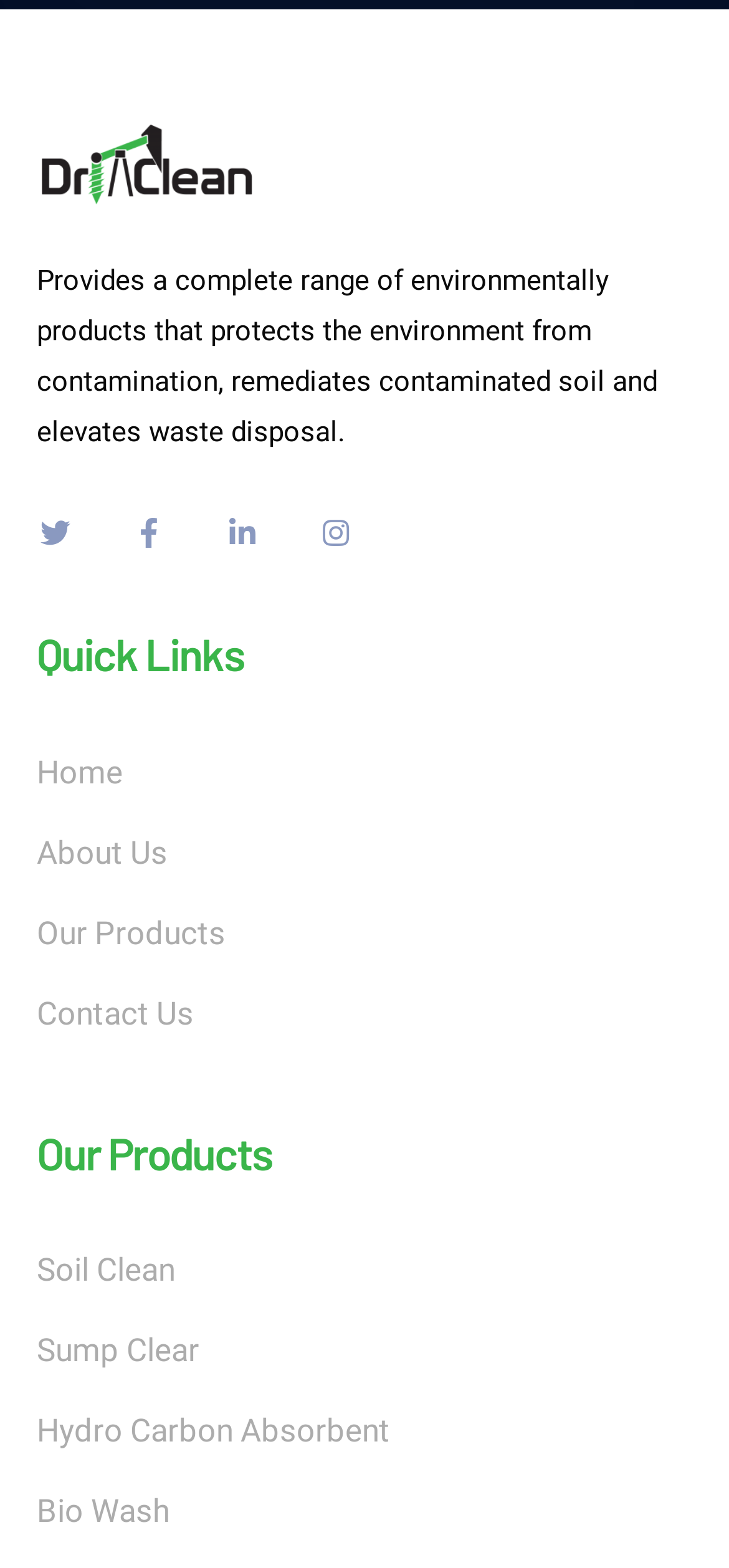Highlight the bounding box coordinates of the element you need to click to perform the following instruction: "Read blog posts."

None